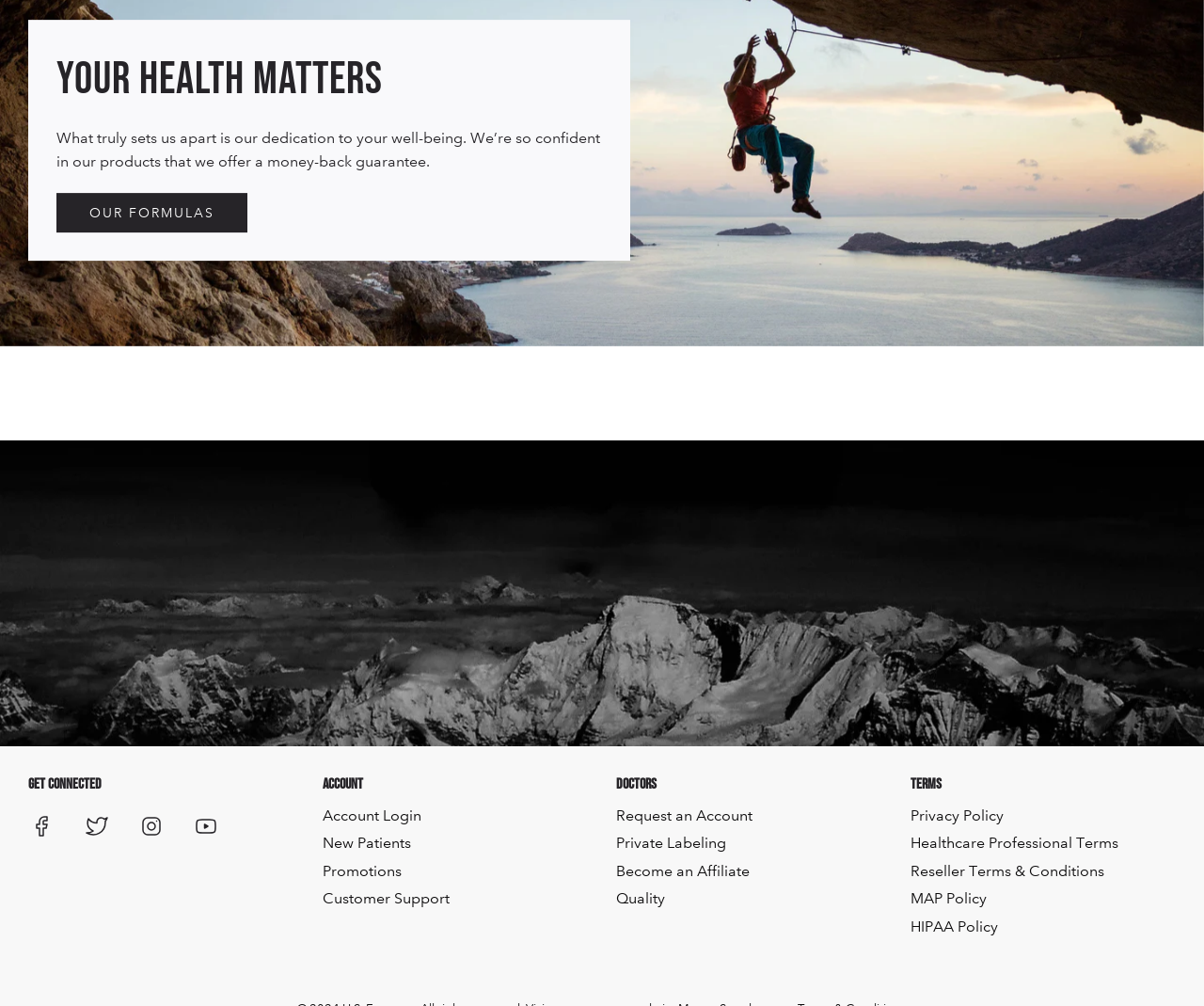What is the purpose of the links at the bottom of the page?
Answer the question with detailed information derived from the image.

The links at the bottom of the page, such as 'Account Login', 'New Patients', 'Promotions', and 'Customer Support', seem to be related to account management and customer support. They are likely intended to provide users with easy access to their accounts and support resources.